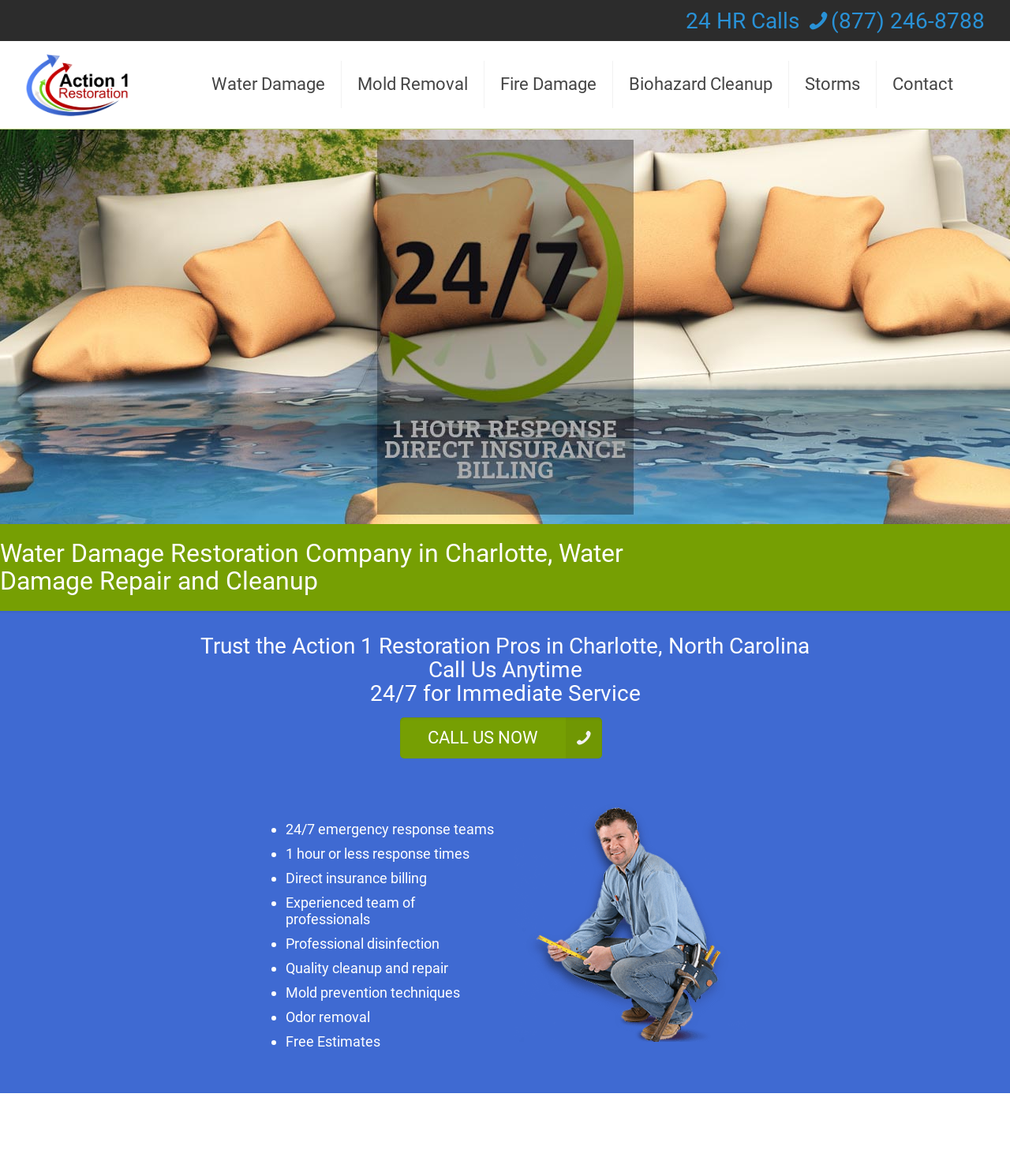What is the response time for water damage restoration?
Please provide a comprehensive answer based on the visual information in the image.

I found this information by looking at the list of services provided by Action 1 Restoration, where I saw a bullet point mentioning '1 hour or less response times'.